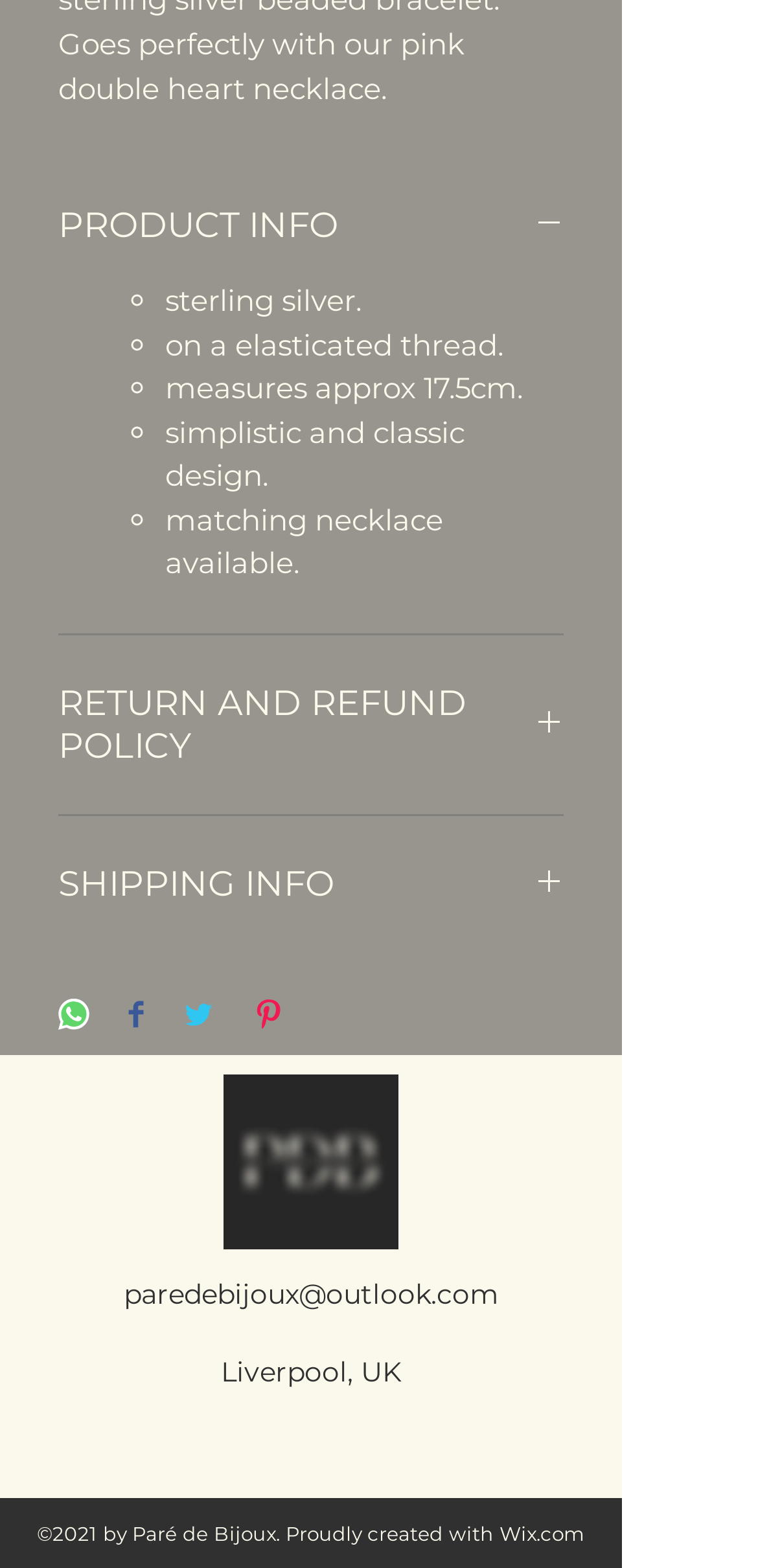How many social media platforms are listed?
Provide an in-depth answer to the question, covering all aspects.

The answer can be found at the bottom of the page, where there are four social media platforms listed: WhatsApp, Facebook, Twitter, and Pinterest.